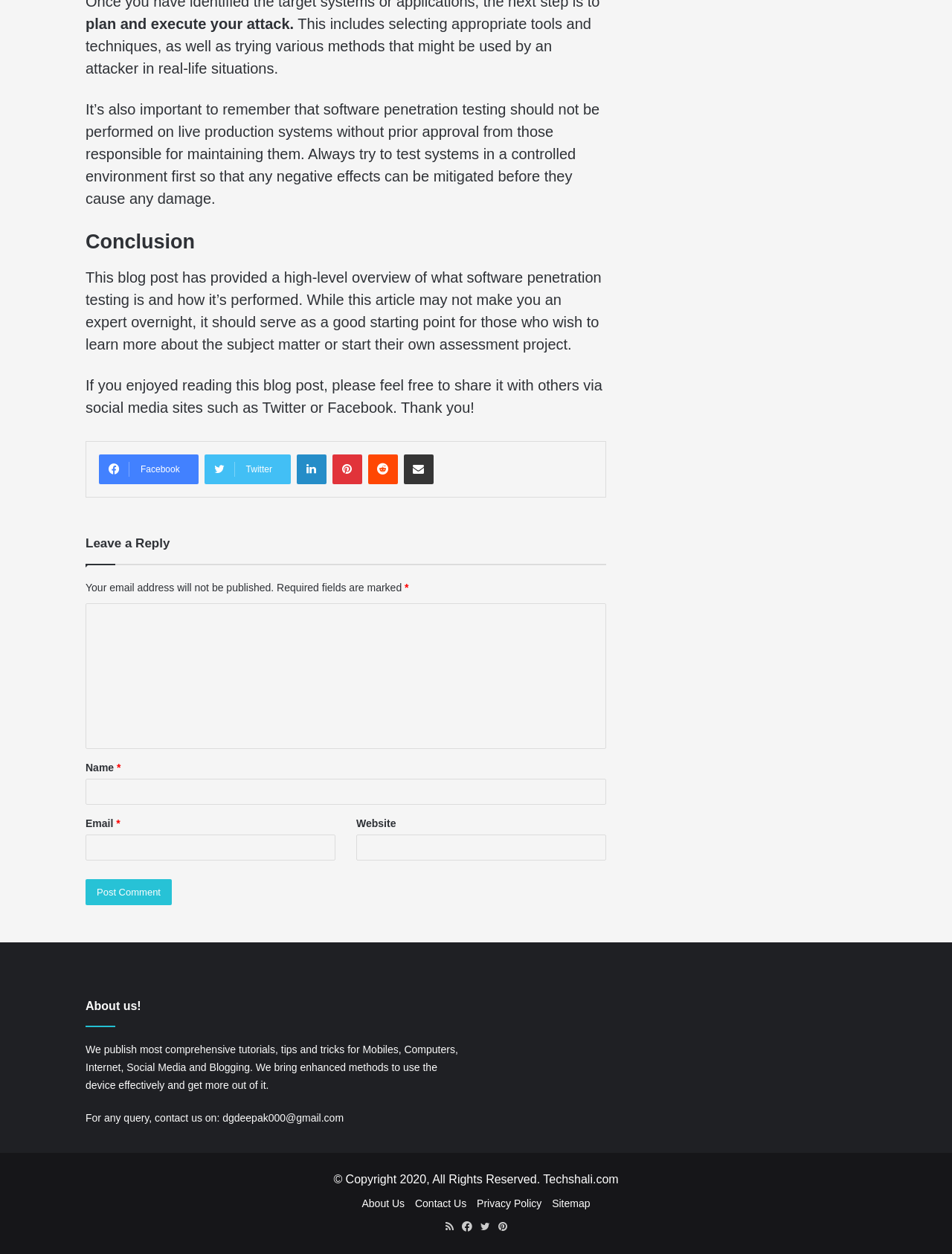Provide the bounding box coordinates for the area that should be clicked to complete the instruction: "Share on Facebook".

[0.104, 0.362, 0.208, 0.386]